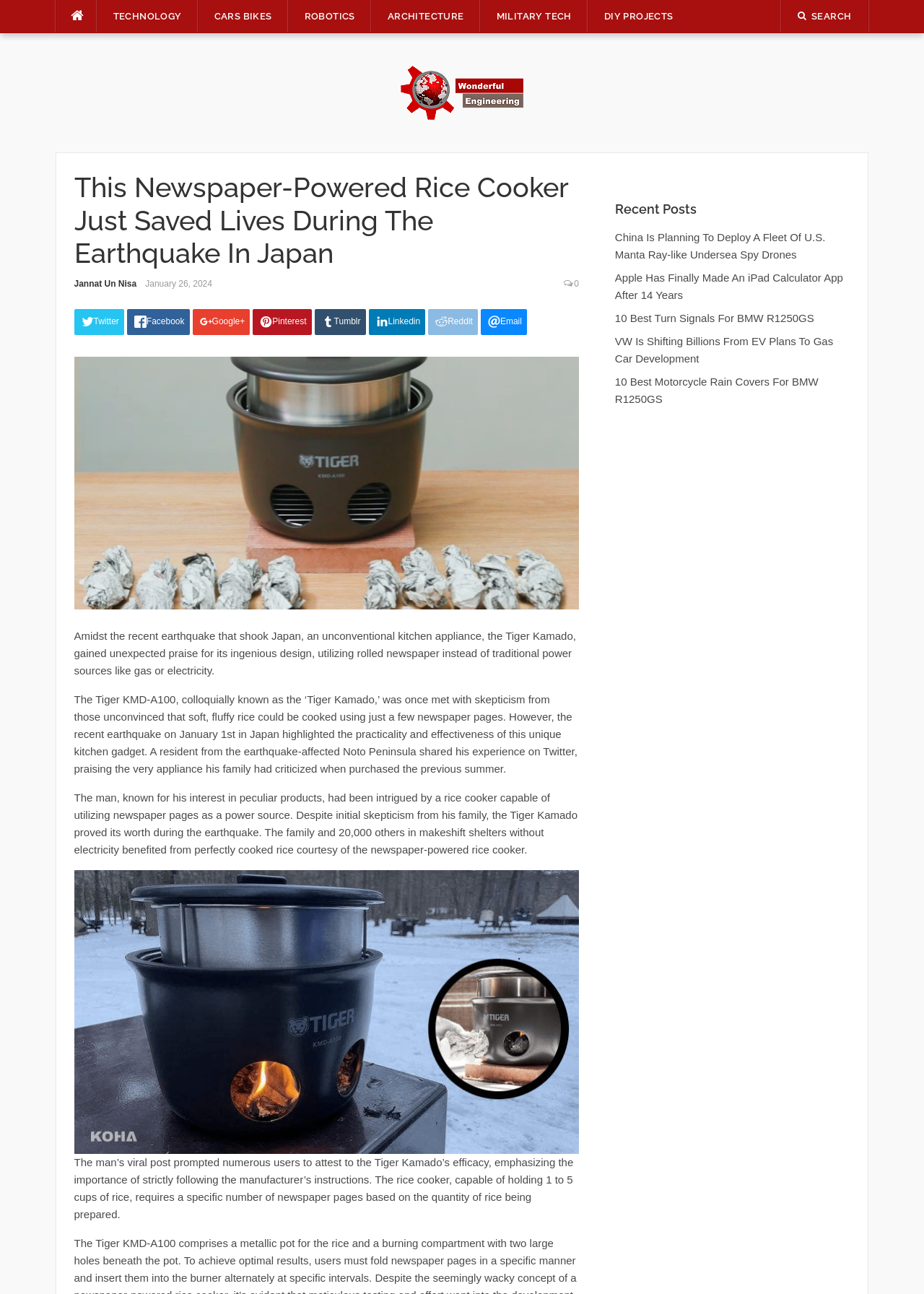How many cups of rice can the Tiger Kamado hold?
Refer to the image and give a detailed answer to the query.

According to the article, the Tiger Kamado rice cooker is capable of holding 1 to 5 cups of rice, and the number of newspaper pages required depends on the quantity of rice being prepared.